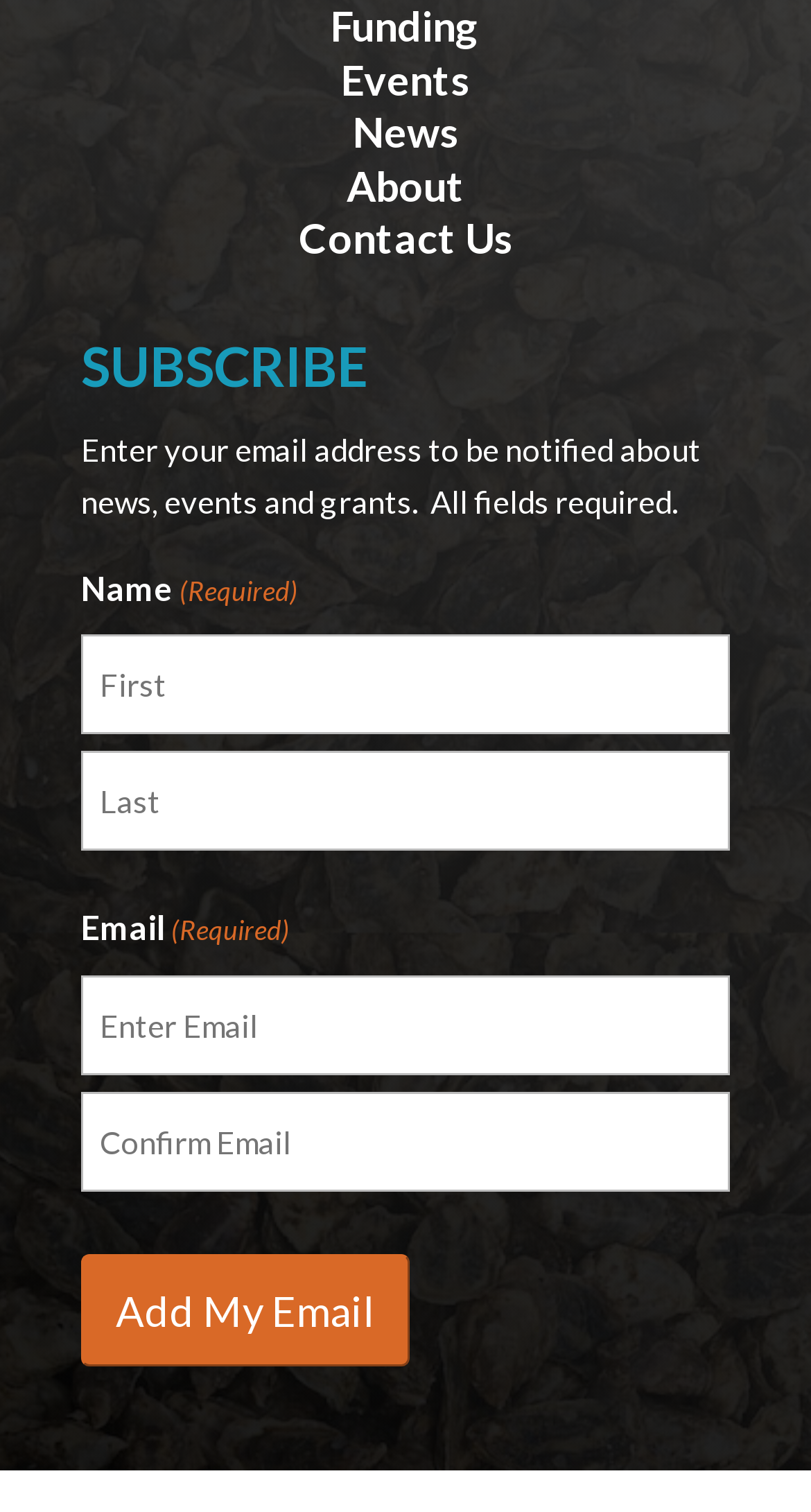Please specify the bounding box coordinates for the clickable region that will help you carry out the instruction: "Subscribe with email".

[0.1, 0.829, 0.506, 0.904]